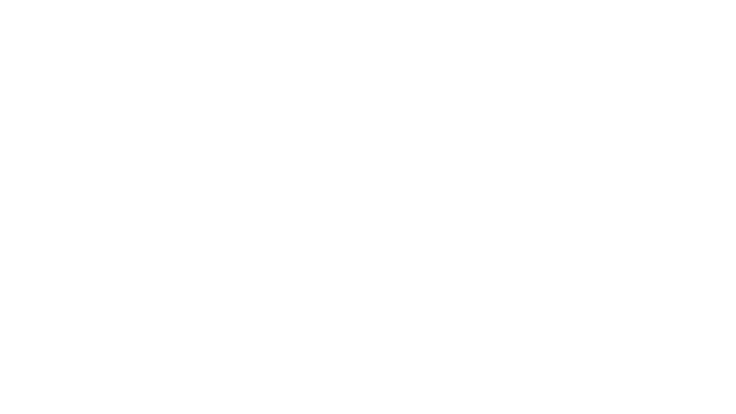What is the date of the latest update?
Give a thorough and detailed response to the question.

The caption explicitly mentions that the latest update to the infographic was made on November 20, 2023, which provides context about the relevance and timeliness of the visual tool.